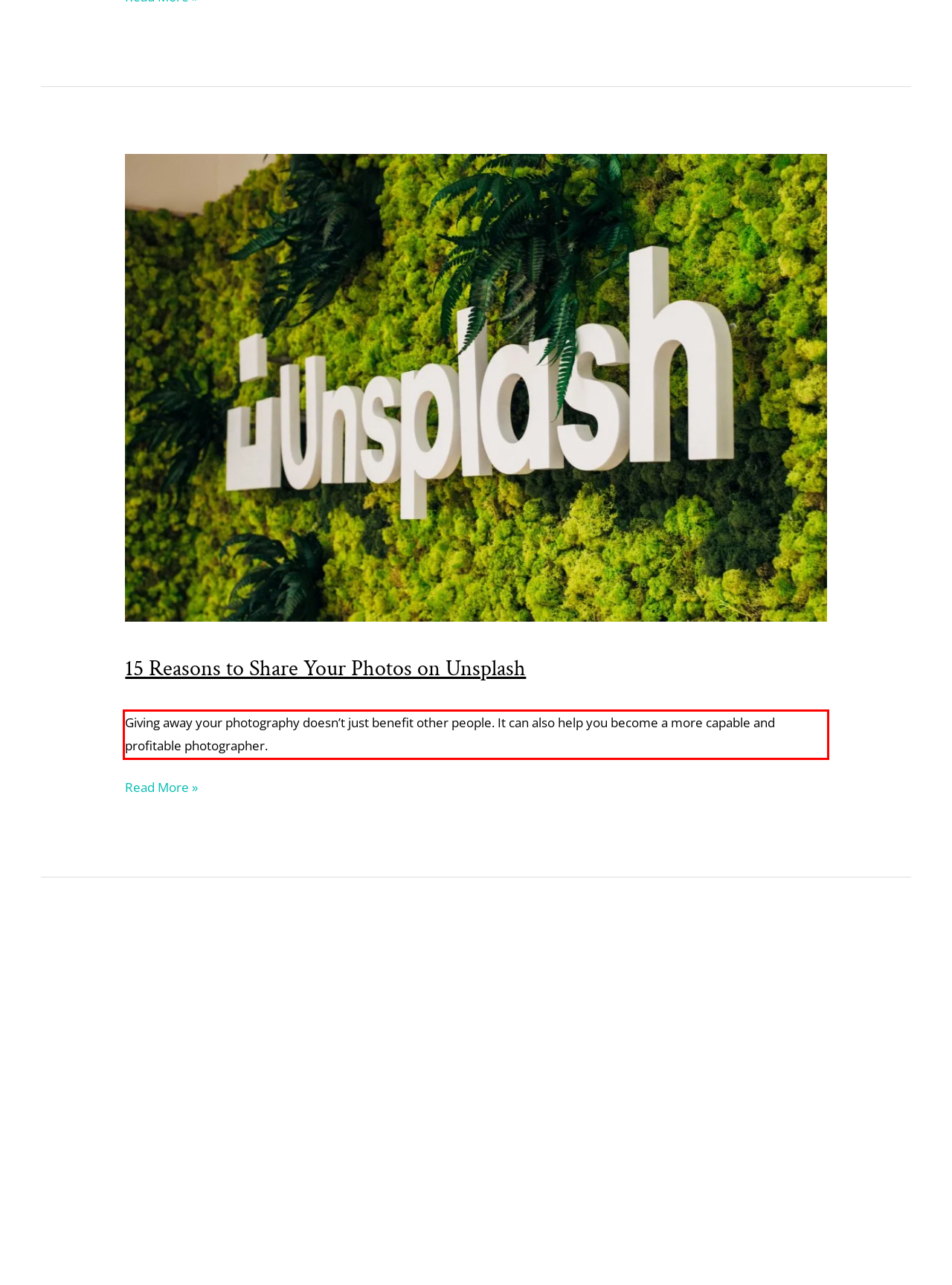Please perform OCR on the text content within the red bounding box that is highlighted in the provided webpage screenshot.

Giving away your photography doesn’t just benefit other people. It can also help you become a more capable and profitable photographer.